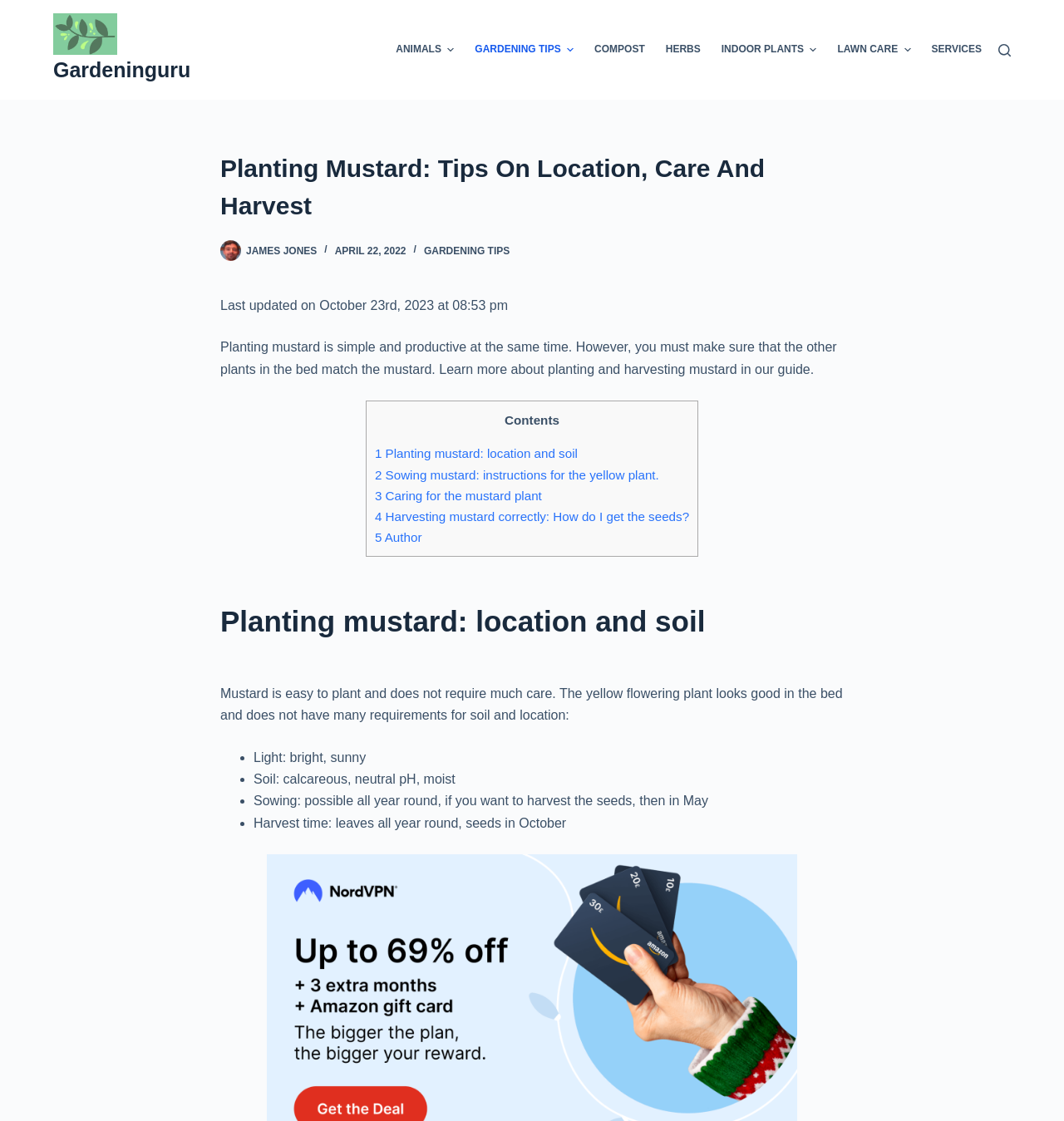Locate the bounding box coordinates of the segment that needs to be clicked to meet this instruction: "Enter email address in the newsletter subscription box".

None